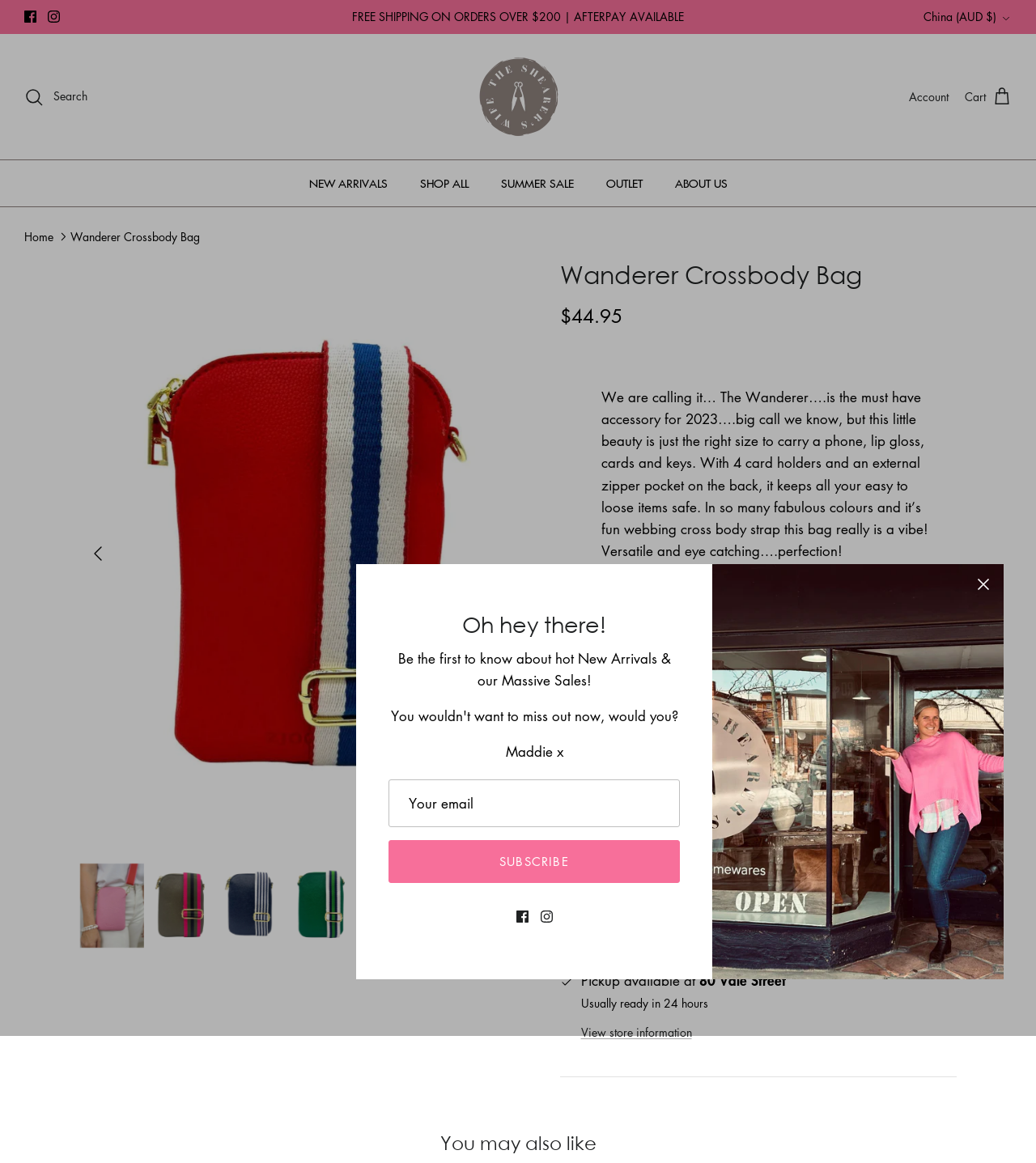Using the provided element description "aria-label="Follow us on Facebook"", determine the bounding box coordinates of the UI element.

None